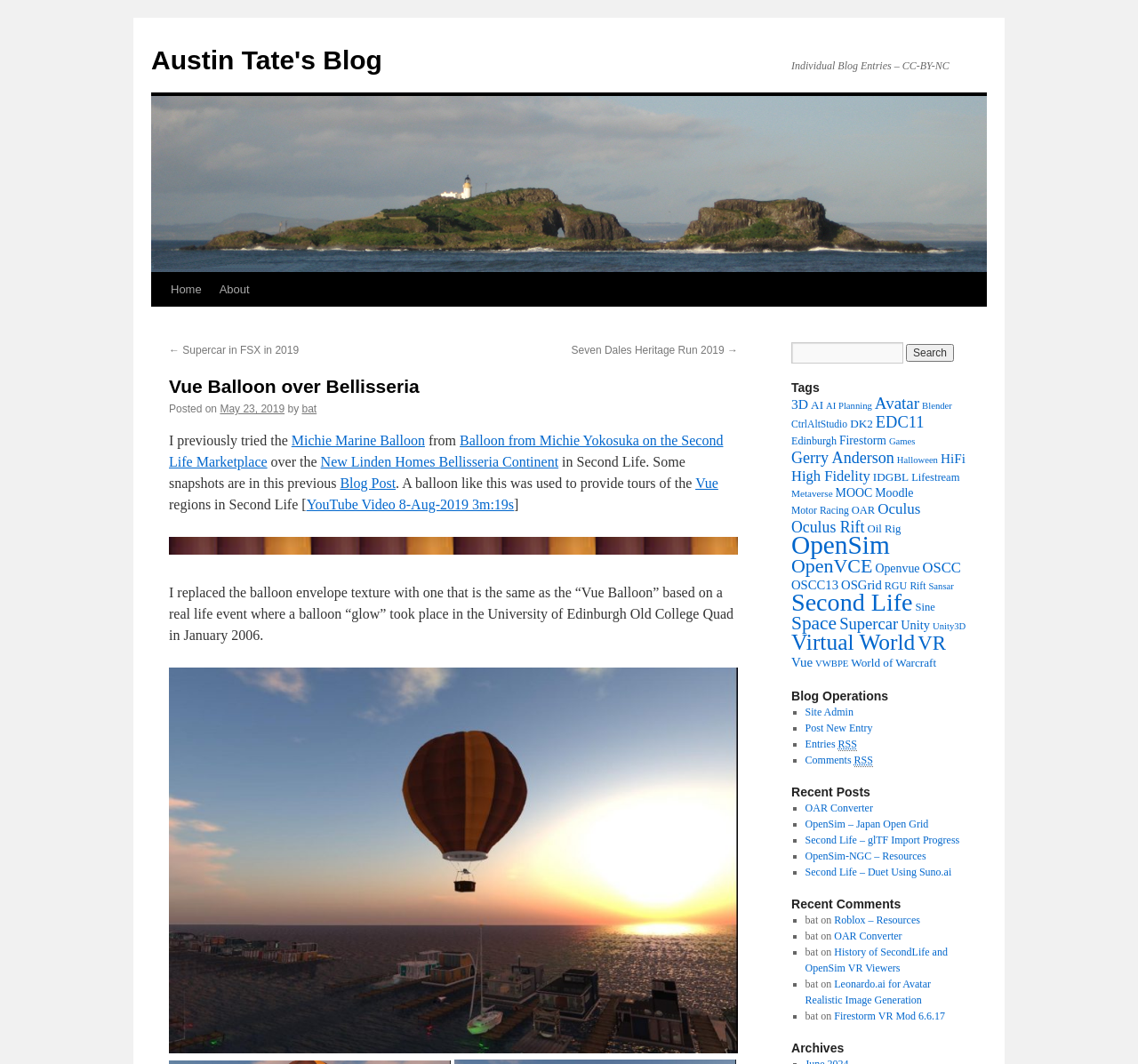Kindly provide the bounding box coordinates of the section you need to click on to fulfill the given instruction: "Click the 'Home' link".

[0.142, 0.256, 0.185, 0.288]